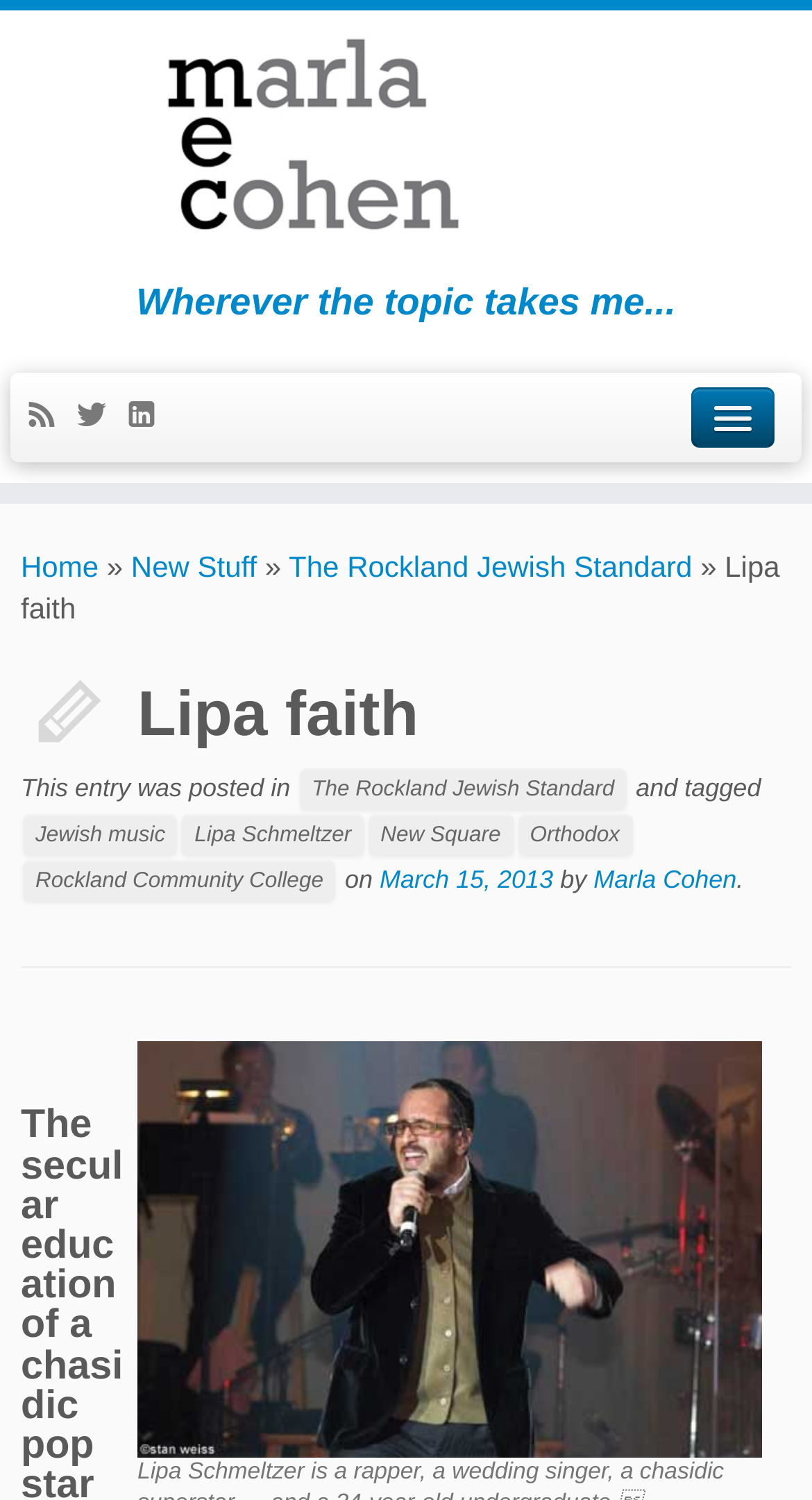Determine the bounding box for the UI element that matches this description: "Design & Layout".

[0.462, 0.483, 0.974, 0.537]